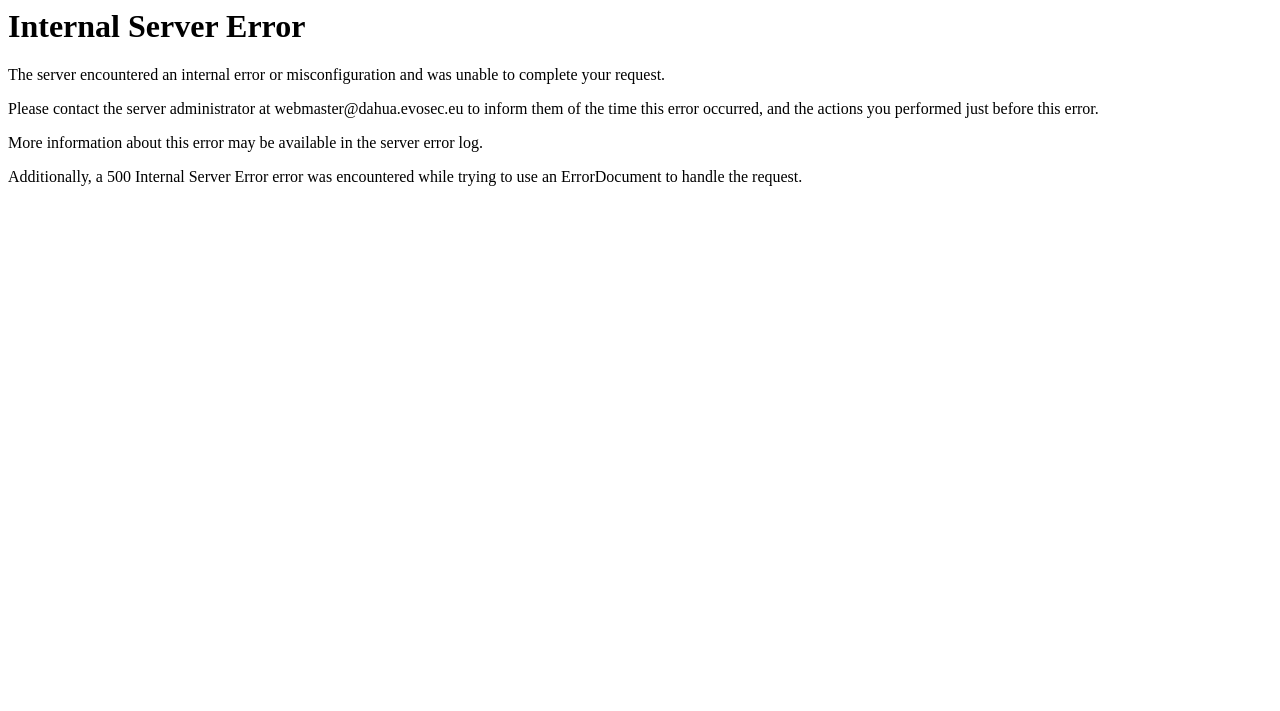Determine the main headline of the webpage and provide its text.

Internal Server Error